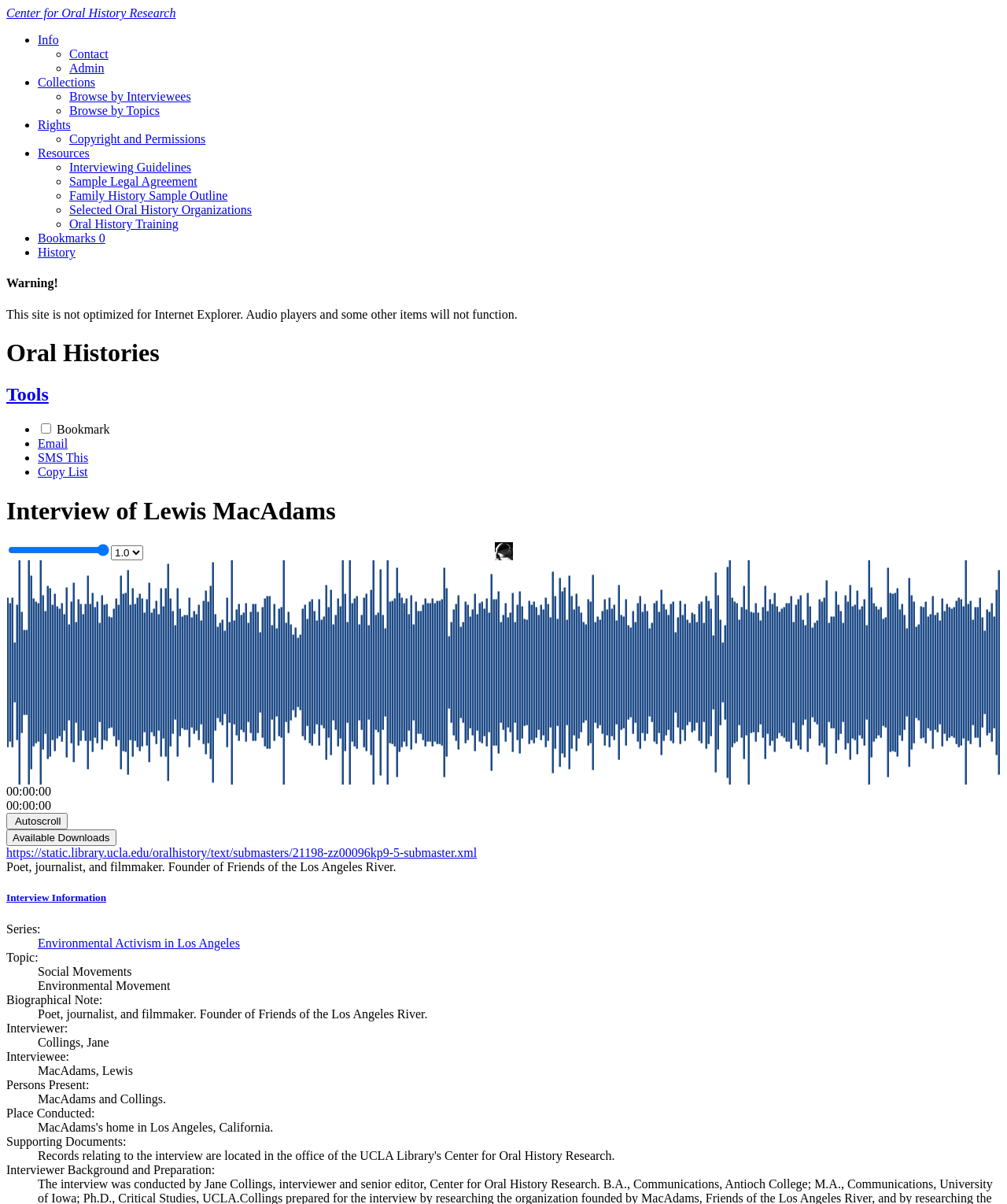Please specify the coordinates of the bounding box for the element that should be clicked to carry out this instruction: "Click on the 'Info' button". The coordinates must be four float numbers between 0 and 1, formatted as [left, top, right, bottom].

[0.038, 0.027, 0.058, 0.039]